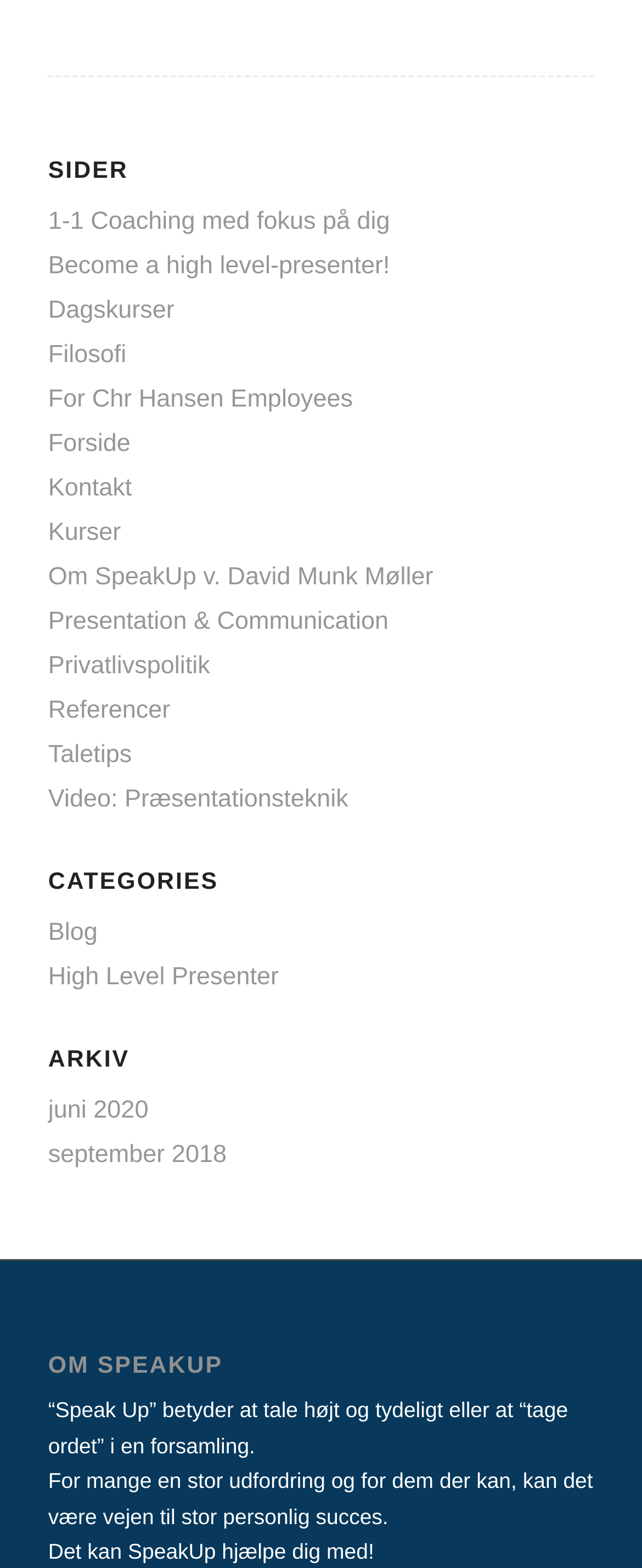Determine the bounding box for the HTML element described here: "Blog". The coordinates should be given as [left, top, right, bottom] with each number being a float between 0 and 1.

[0.075, 0.585, 0.152, 0.603]